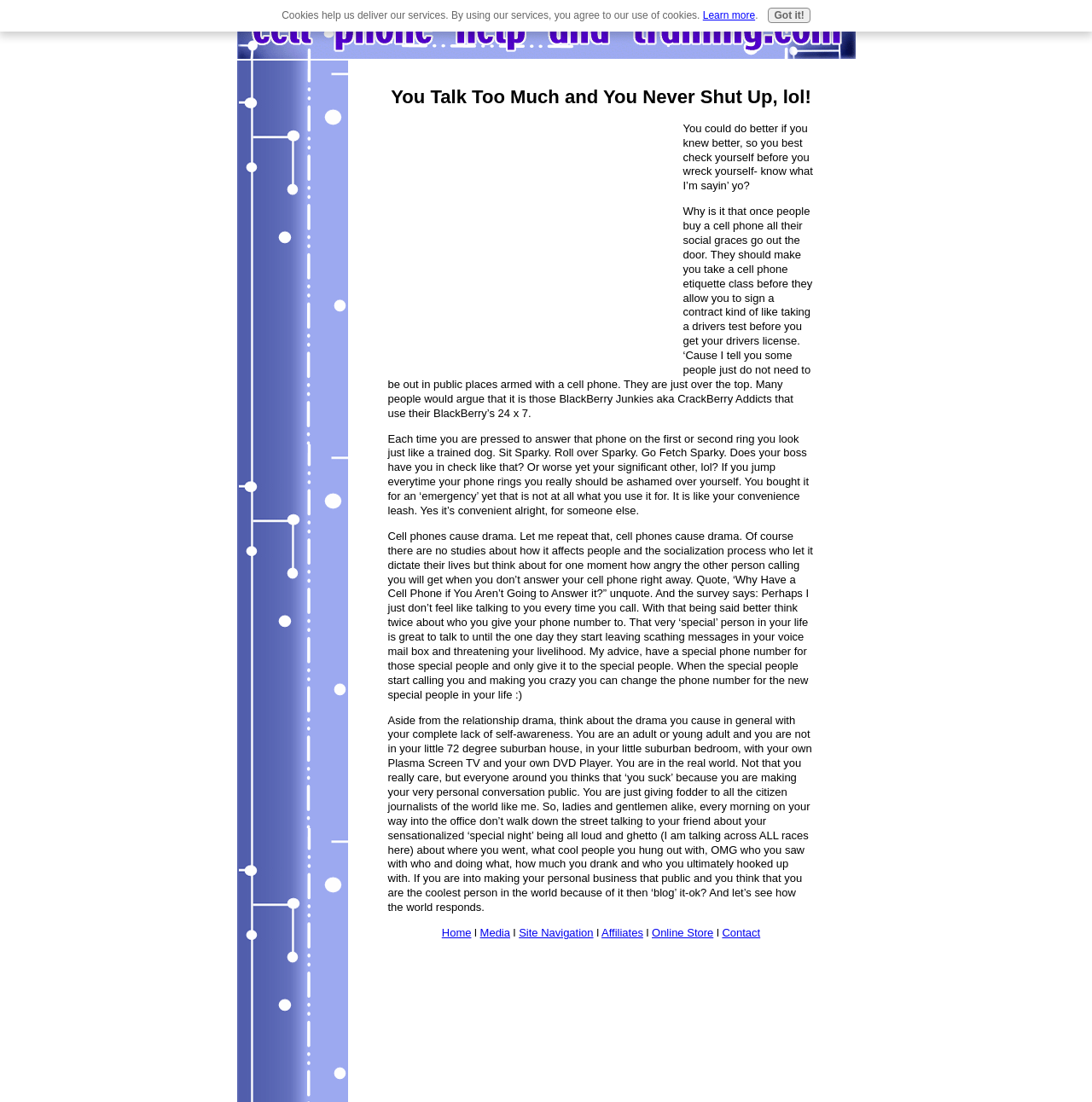What are the navigation options available at the bottom of the webpage?
Answer the question with just one word or phrase using the image.

Home, Media, Site Navigation, Affiliates, Online Store, Contact